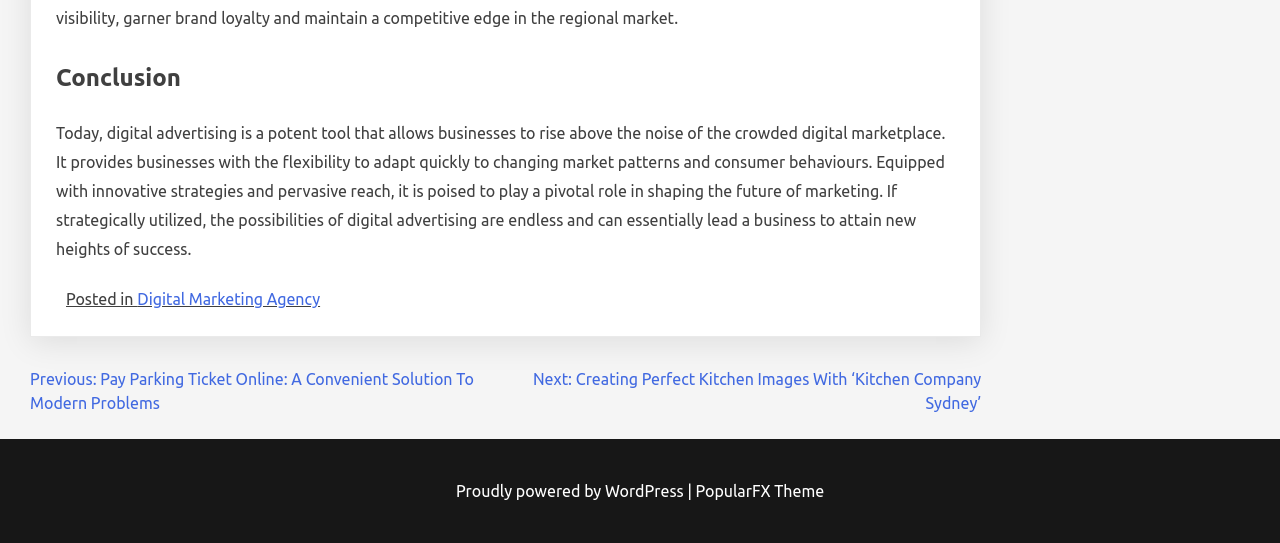What is the name of the theme used by the website?
Using the image, answer in one word or phrase.

PopularFX Theme